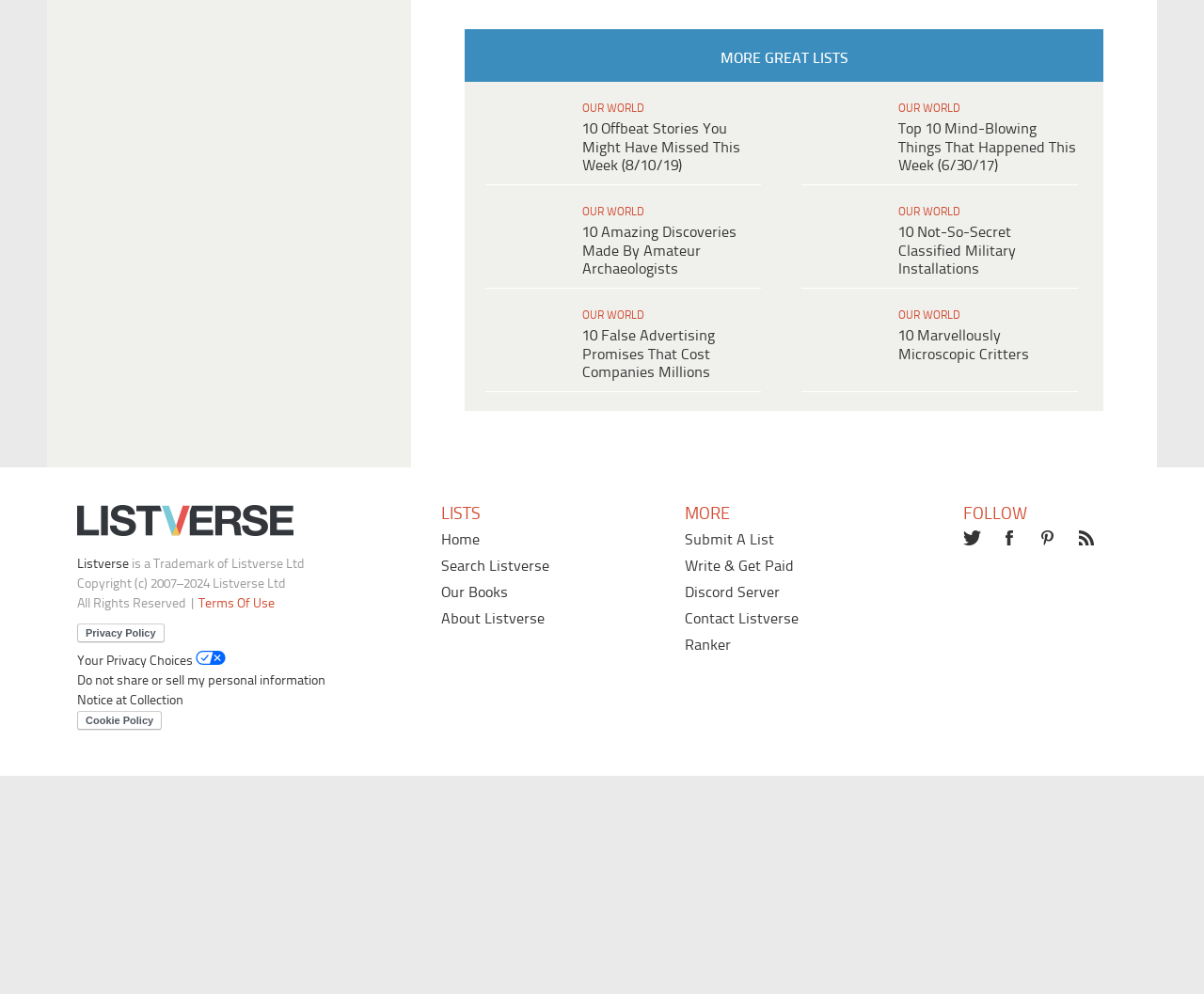Determine the bounding box coordinates of the UI element described by: "Previous Post: Dear Disciple: Overflowing".

None